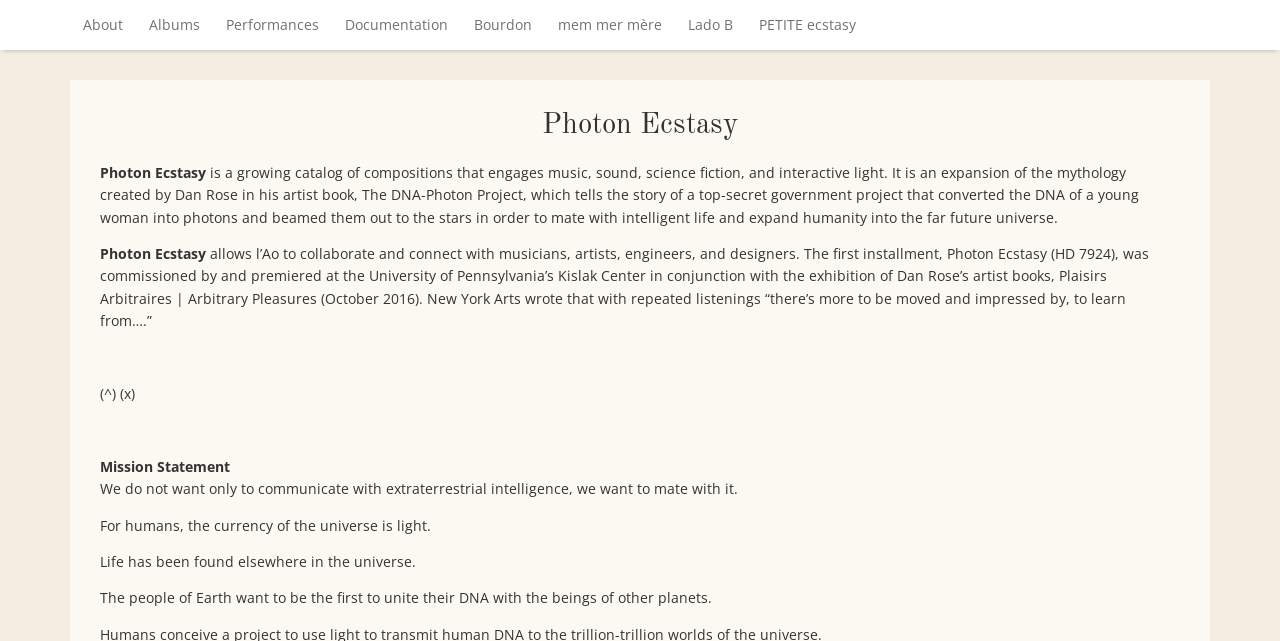Please identify the bounding box coordinates of the clickable region that I should interact with to perform the following instruction: "view Photon Ecstasy header". The coordinates should be expressed as four float numbers between 0 and 1, i.e., [left, top, right, bottom].

[0.078, 0.172, 0.922, 0.221]